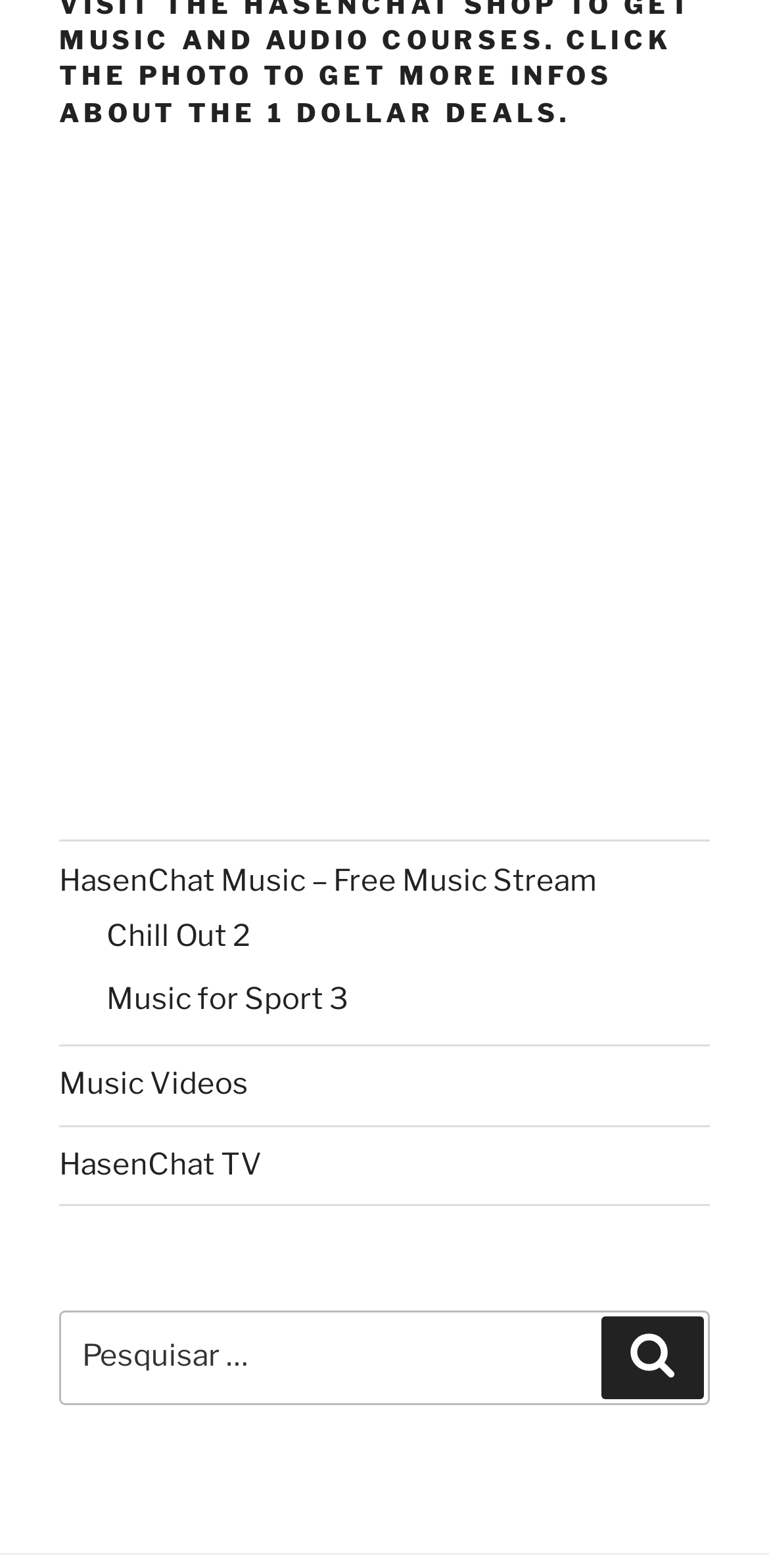Specify the bounding box coordinates of the area that needs to be clicked to achieve the following instruction: "Go to Chill Out 2".

[0.138, 0.586, 0.326, 0.608]